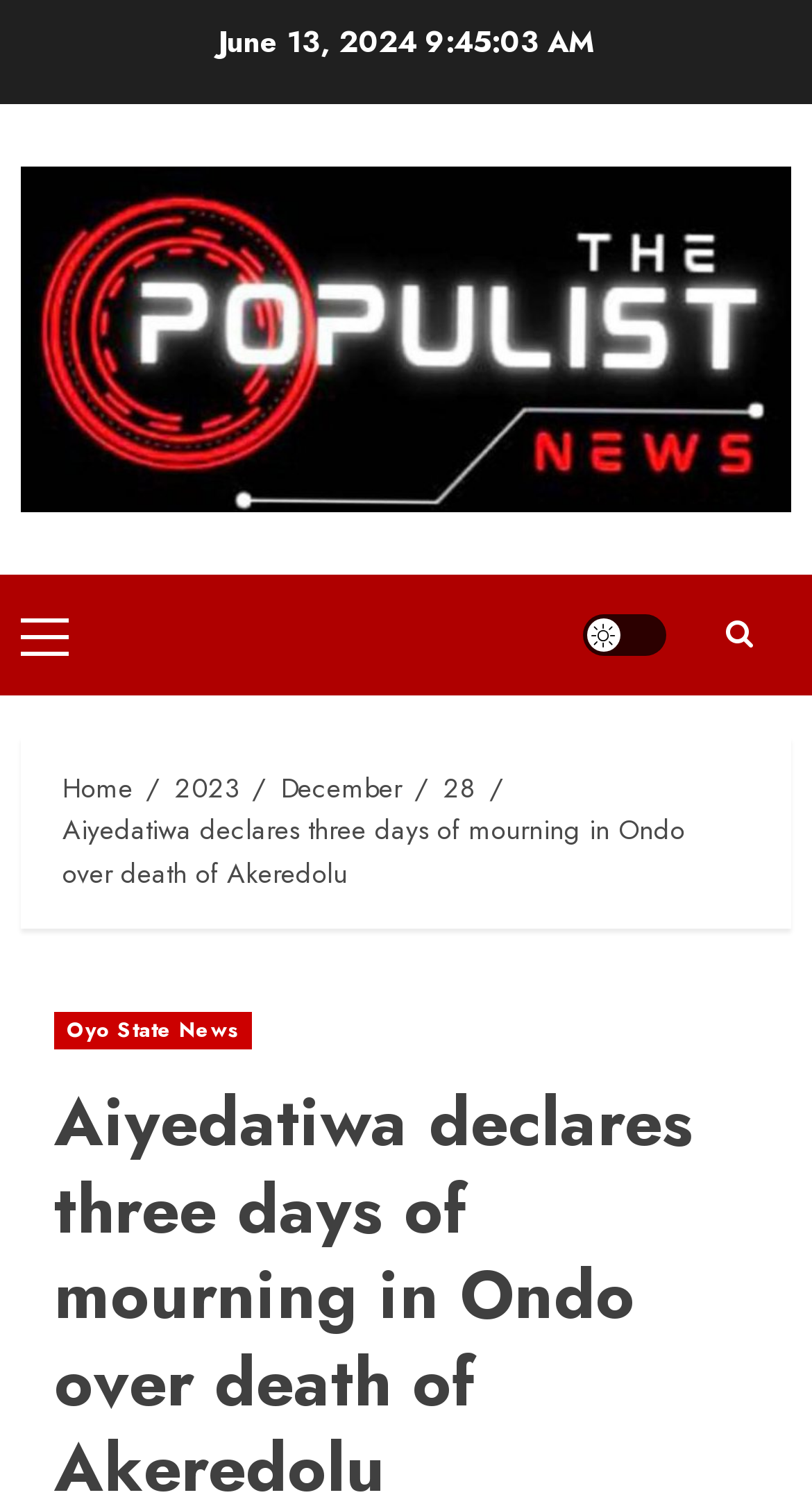Ascertain the bounding box coordinates for the UI element detailed here: "Headlines". The coordinates should be provided as [left, top, right, bottom] with each value being a float between 0 and 1.

None